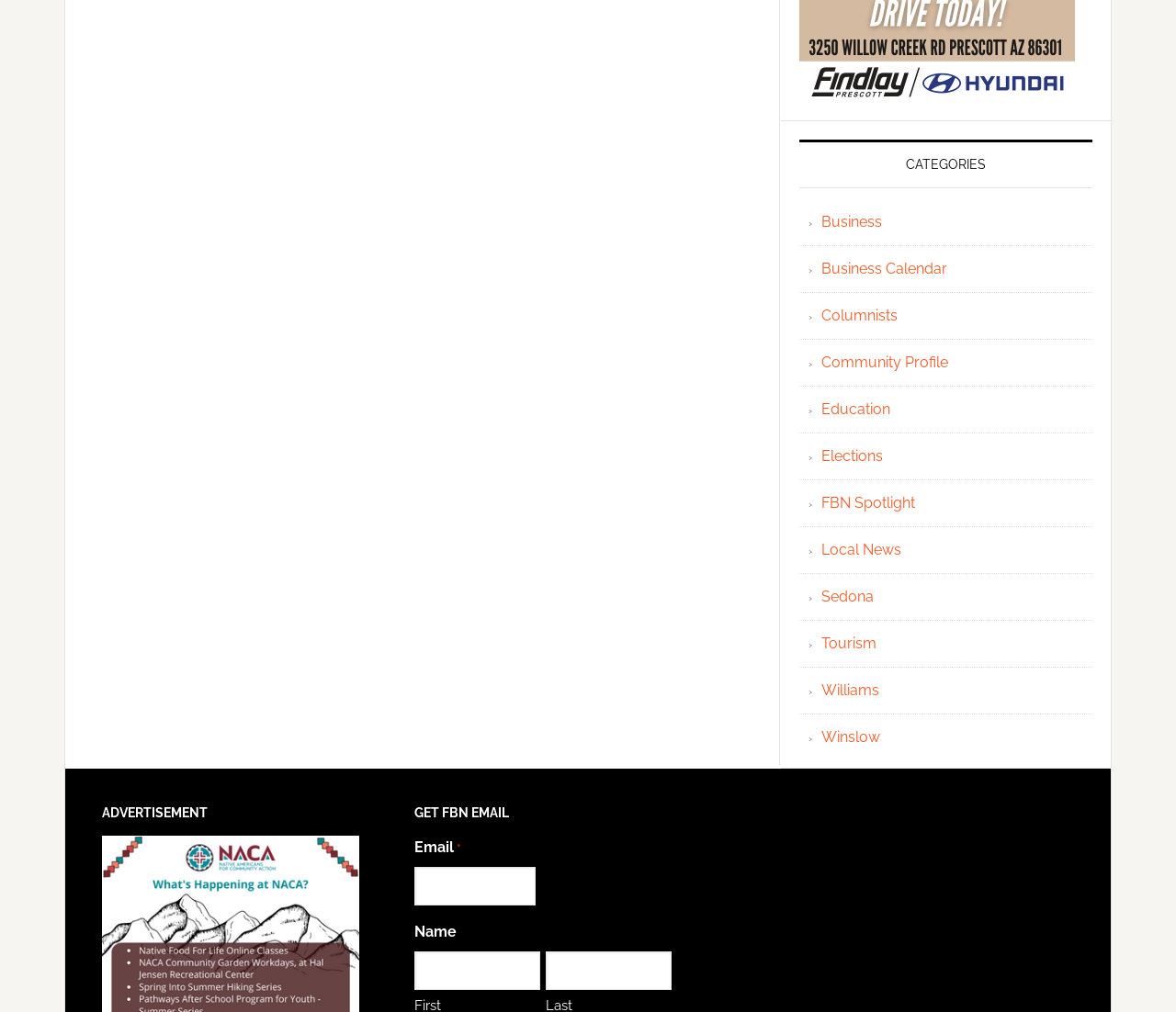Find the bounding box coordinates for the element described here: "parent_node: Last name="input_1.6"".

[0.464, 0.936, 0.571, 0.975]